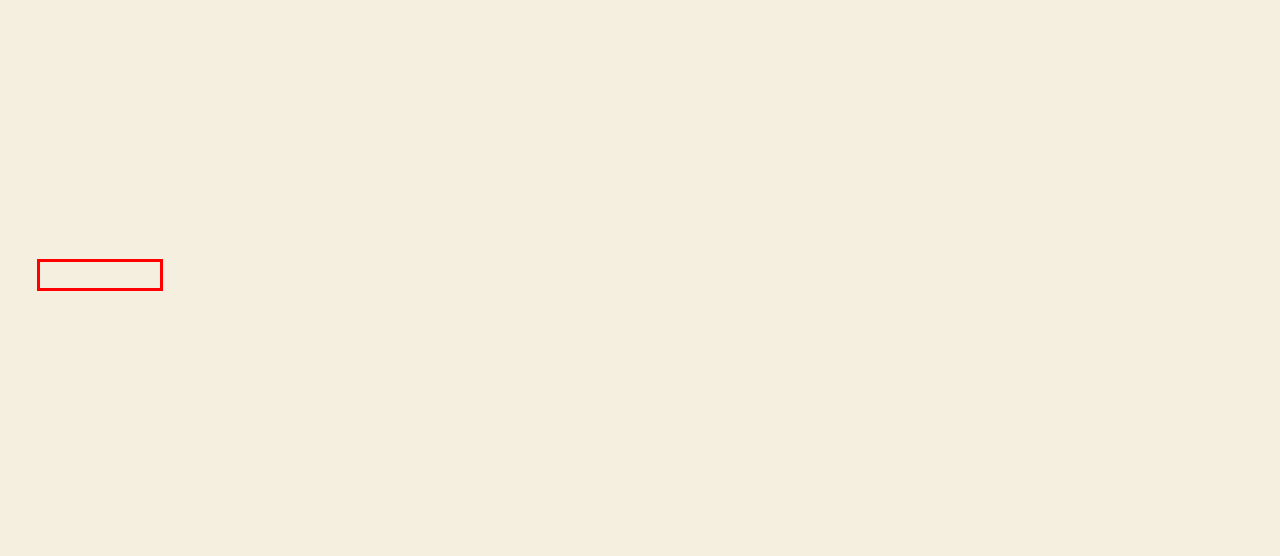Review the screenshot of a webpage which includes a red bounding box around an element. Select the description that best fits the new webpage once the element in the bounding box is clicked. Here are the candidates:
A. Understanding the Different Types of CFD Brokers – Cover Her Face
B. Blog Tool, Publishing Platform, and CMS – WordPress.org
C. Contact Us – Cover Her Face
D. Review – Cover Her Face
E. Real-Estate – Cover Her Face
F. Cover Her Face – Life is what happens when you’re busy making other plans.
G. EVA Markets - Your Ultimate Destination for Effortless Success.
H. Privacy Policy – Cover Her Face

G